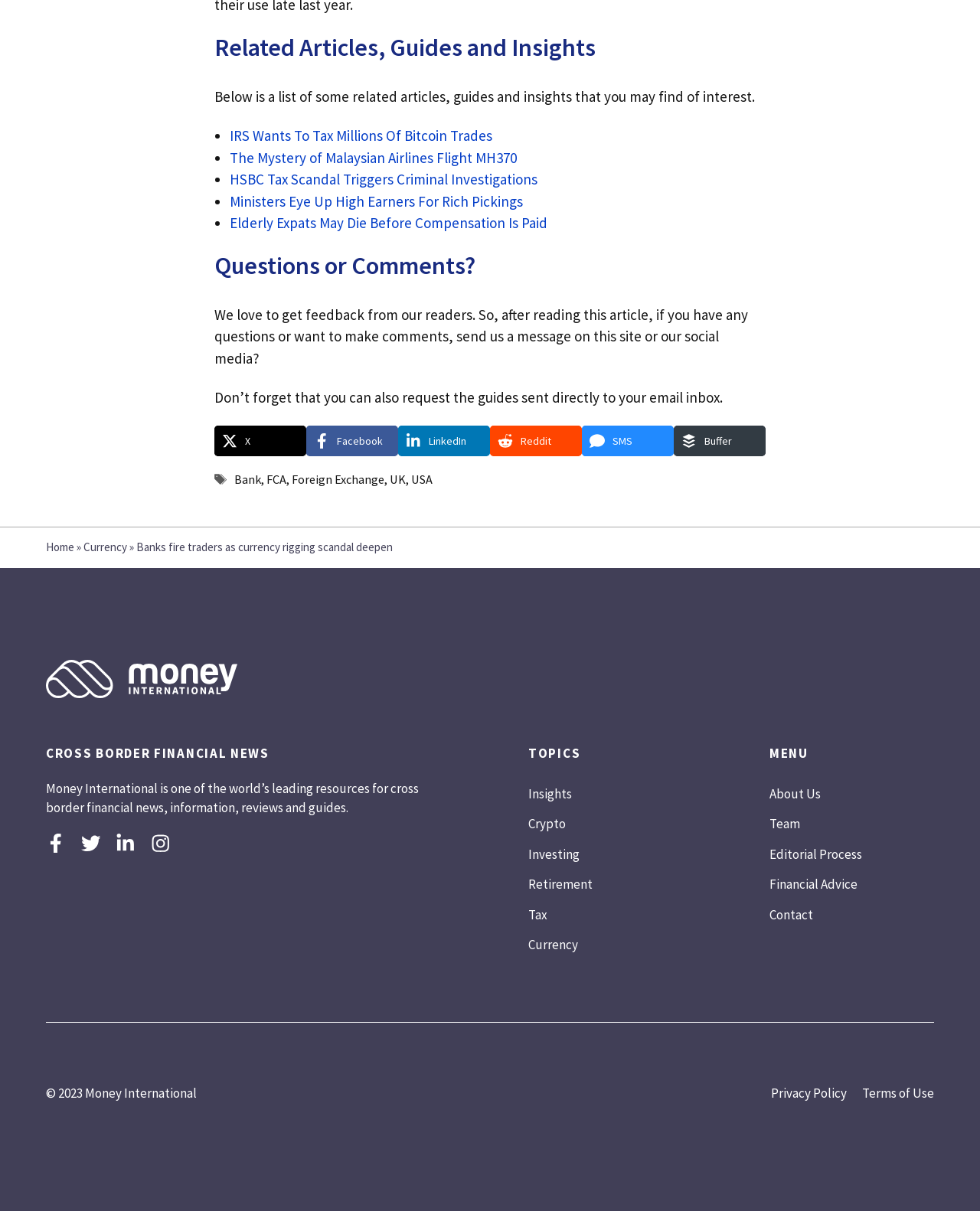Review the image closely and give a comprehensive answer to the question: What is the topic of the article?

The topic of the article can be determined by reading the static text 'Banks fire traders as currency rigging scandal deepen' which is located at the top of the webpage.